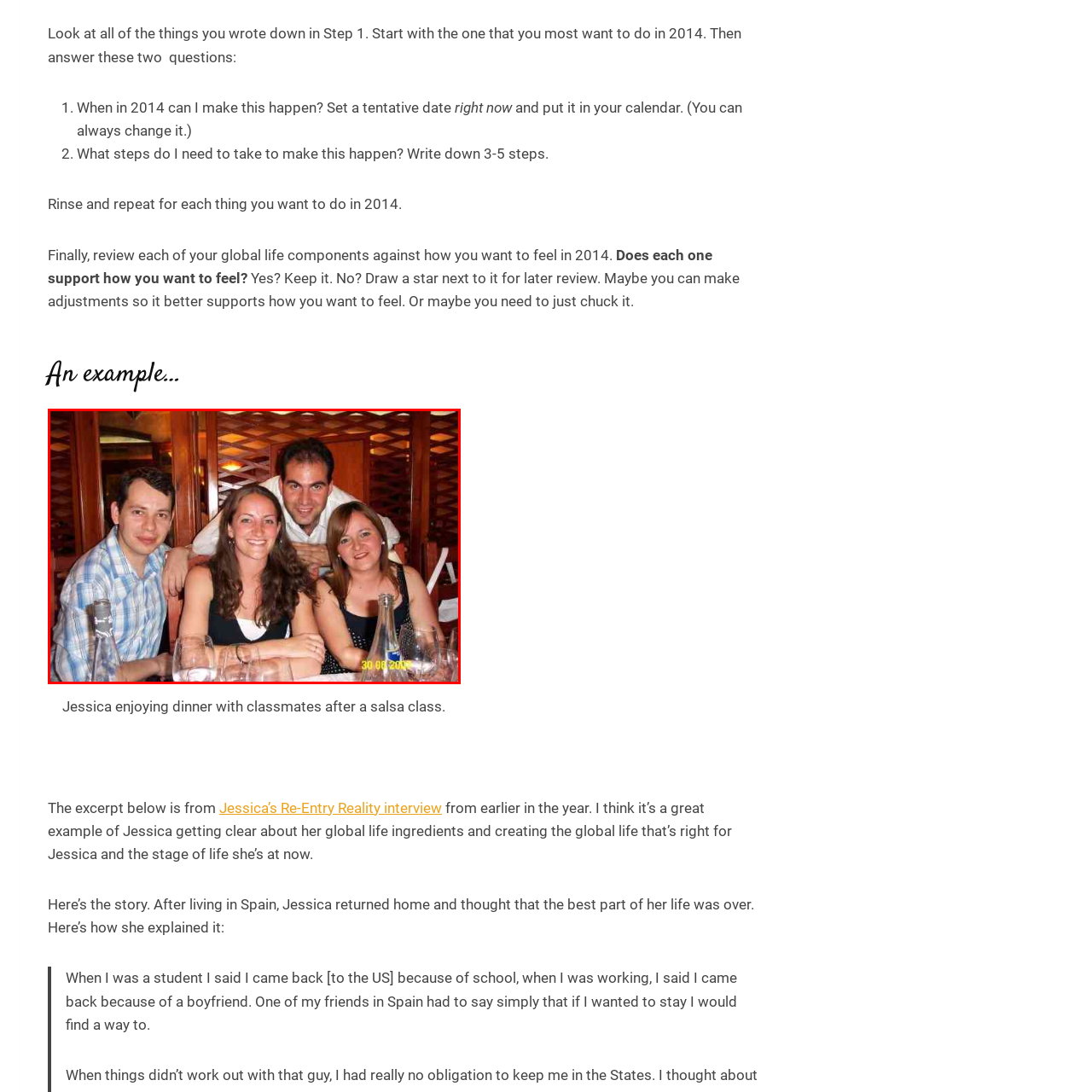View the portion of the image inside the red box and respond to the question with a succinct word or phrase: What is the date of the dinner gathering?

30.08.2008